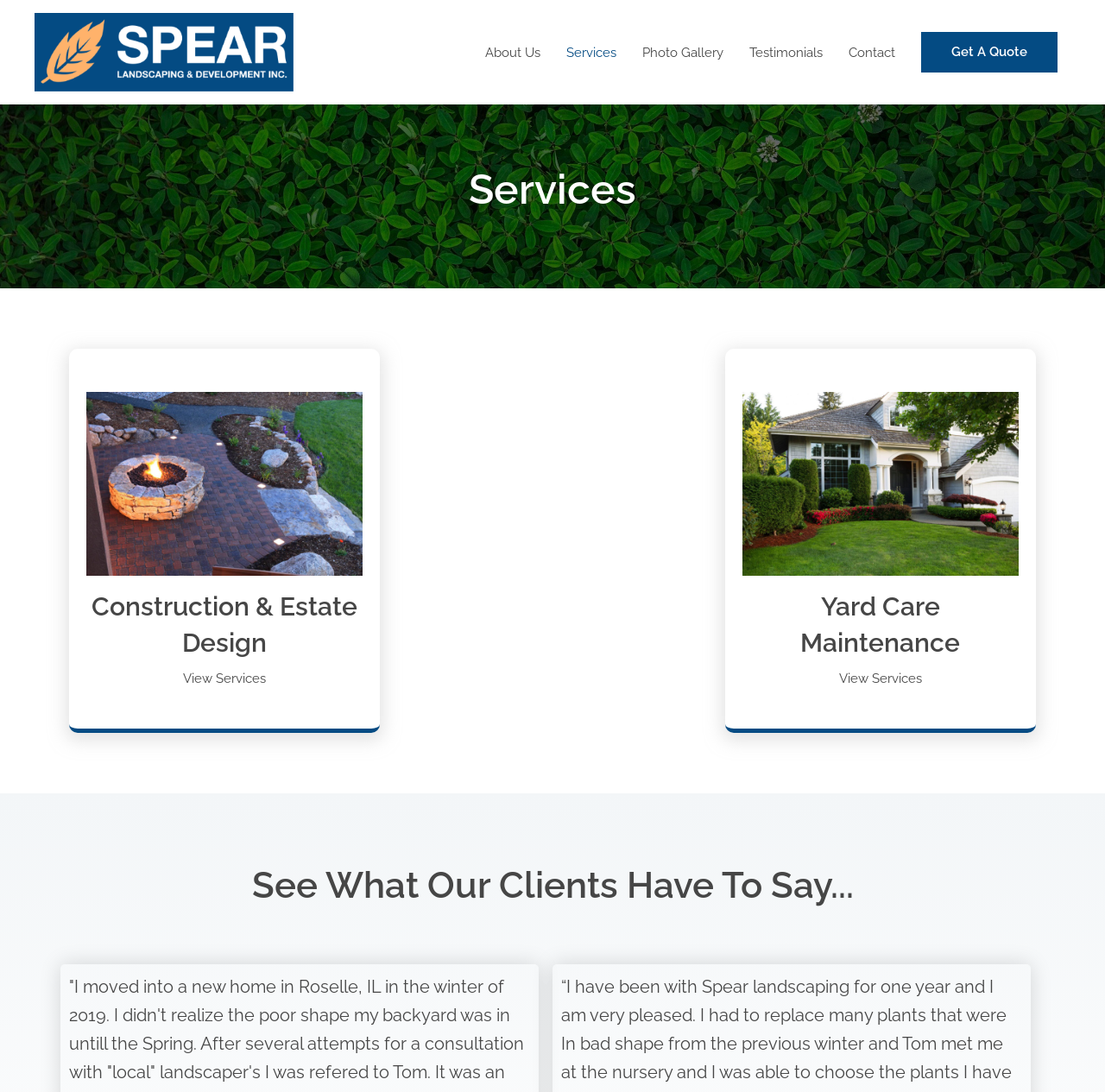Please find the bounding box coordinates in the format (top-left x, top-left y, bottom-right x, bottom-right y) for the given element description. Ensure the coordinates are floating point numbers between 0 and 1. Description: Construction & Estate Design

[0.083, 0.541, 0.323, 0.602]